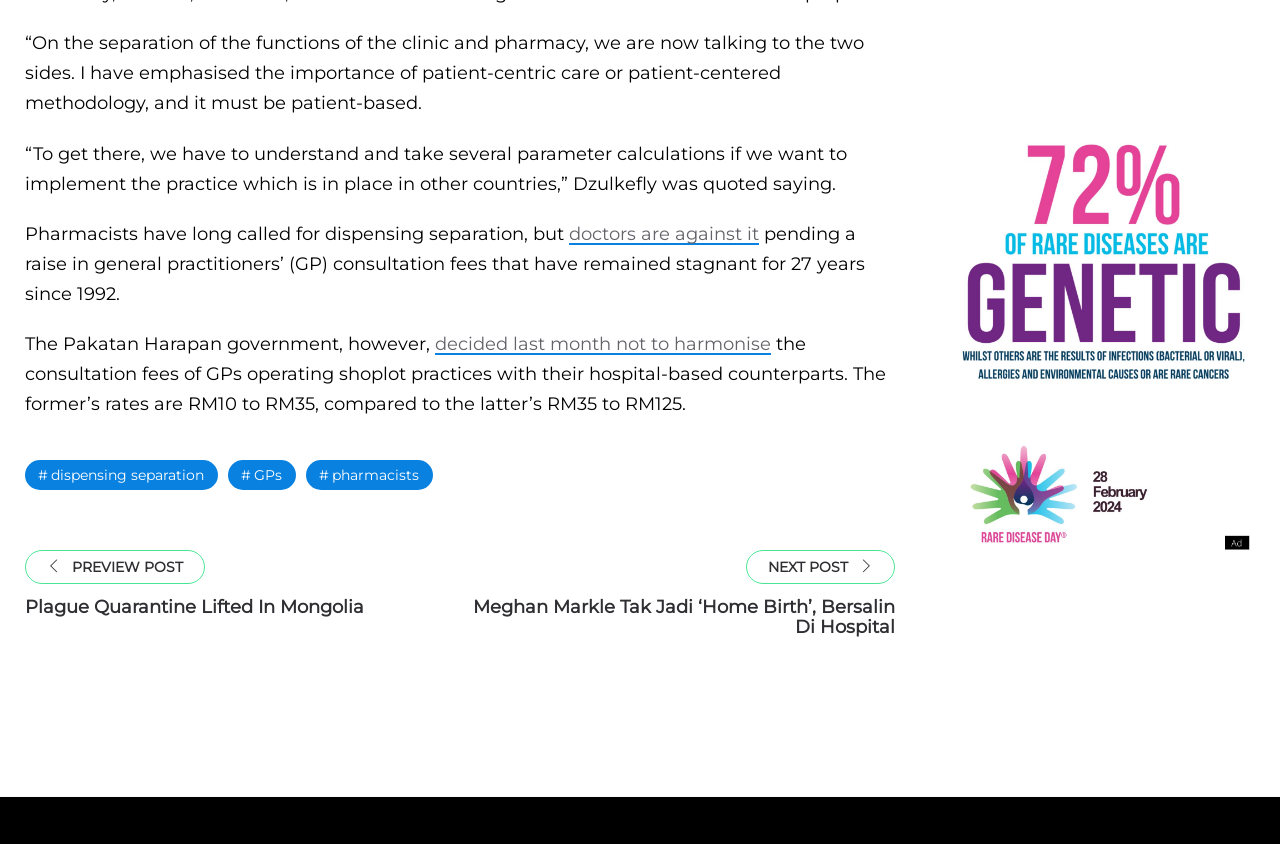Locate the bounding box coordinates of the UI element described by: "dispensing separation". Provide the coordinates as four float numbers between 0 and 1, formatted as [left, top, right, bottom].

[0.02, 0.545, 0.17, 0.58]